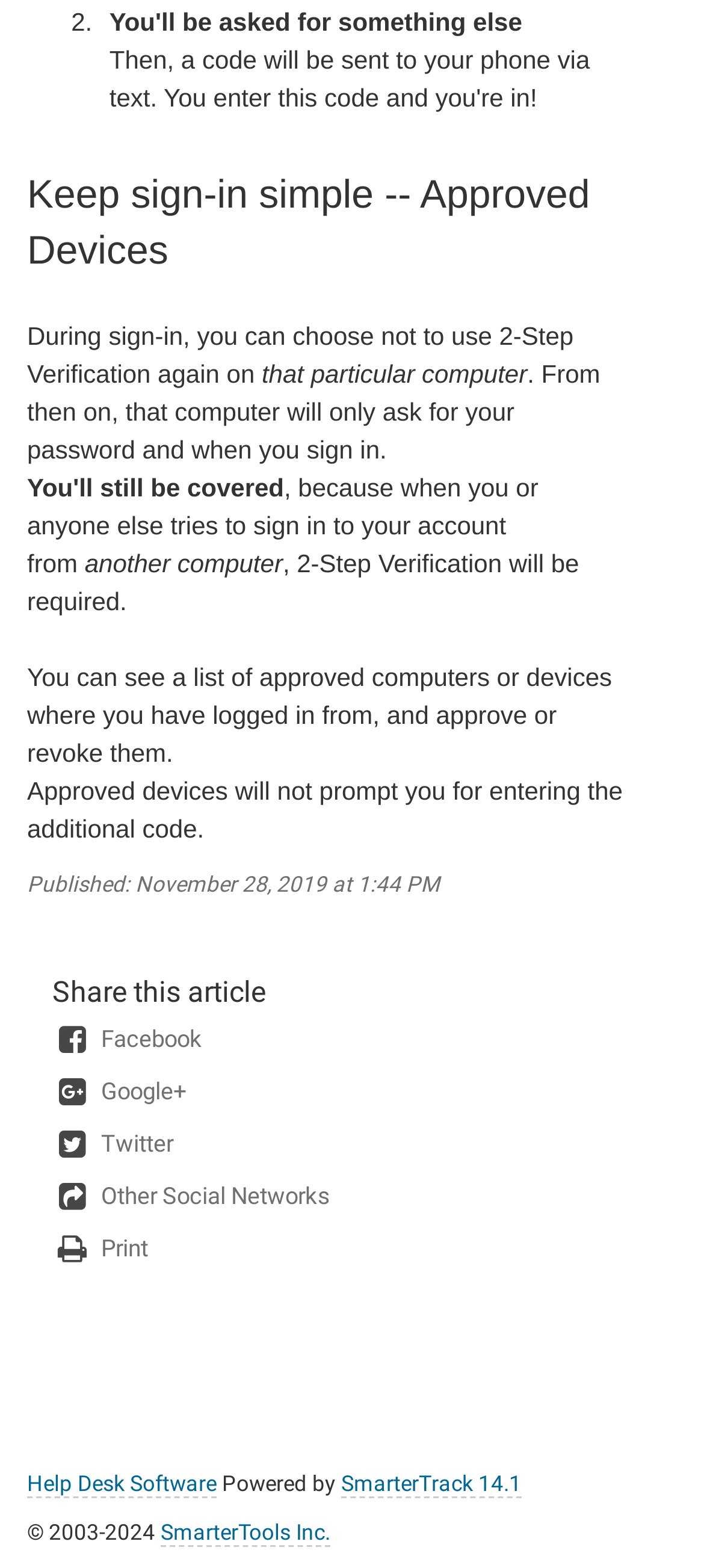Please identify the bounding box coordinates of the element's region that should be clicked to execute the following instruction: "Go to SmarterTools Inc.". The bounding box coordinates must be four float numbers between 0 and 1, i.e., [left, top, right, bottom].

[0.228, 0.97, 0.469, 0.987]